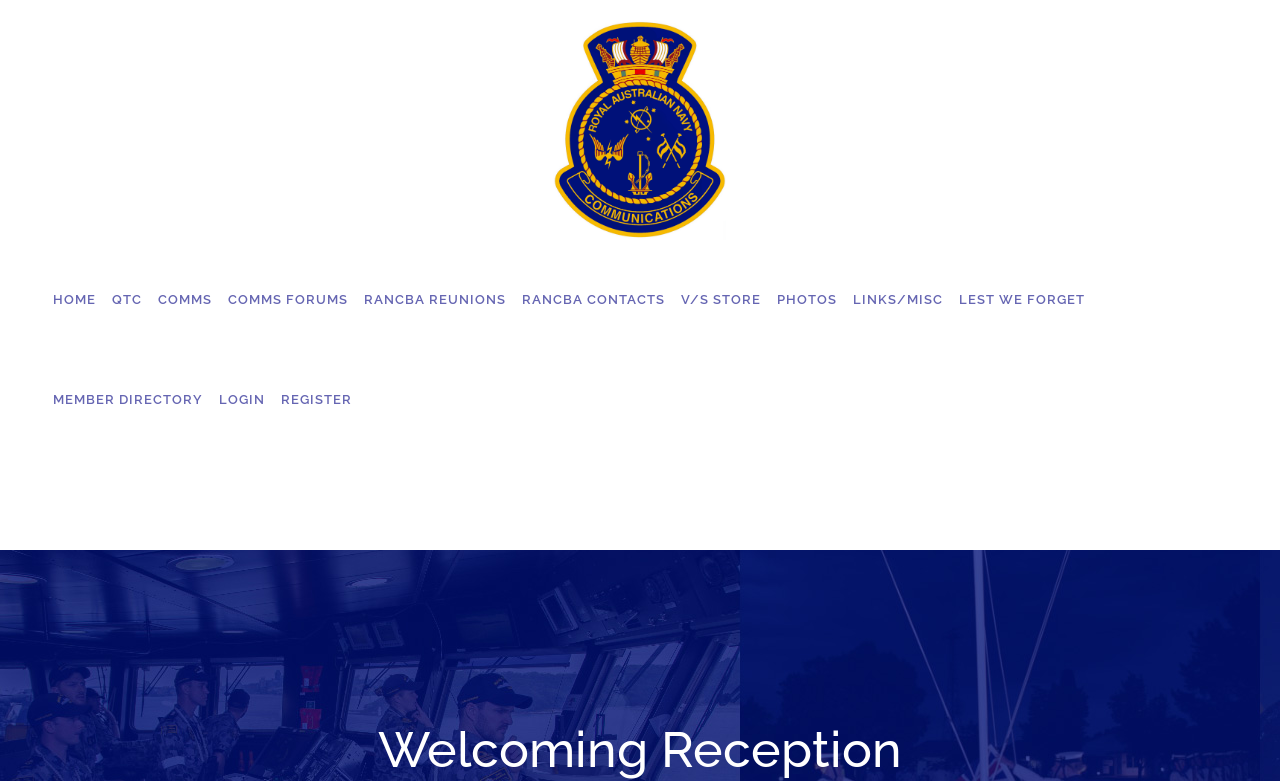What is the main theme of this website?
Carefully examine the image and provide a detailed answer to the question.

I noticed that the logo appears multiple times on the page, and the text 'RANCBA | Welcoming Reception' is prominent. This suggests that the main theme of the website is related to RANCBA.